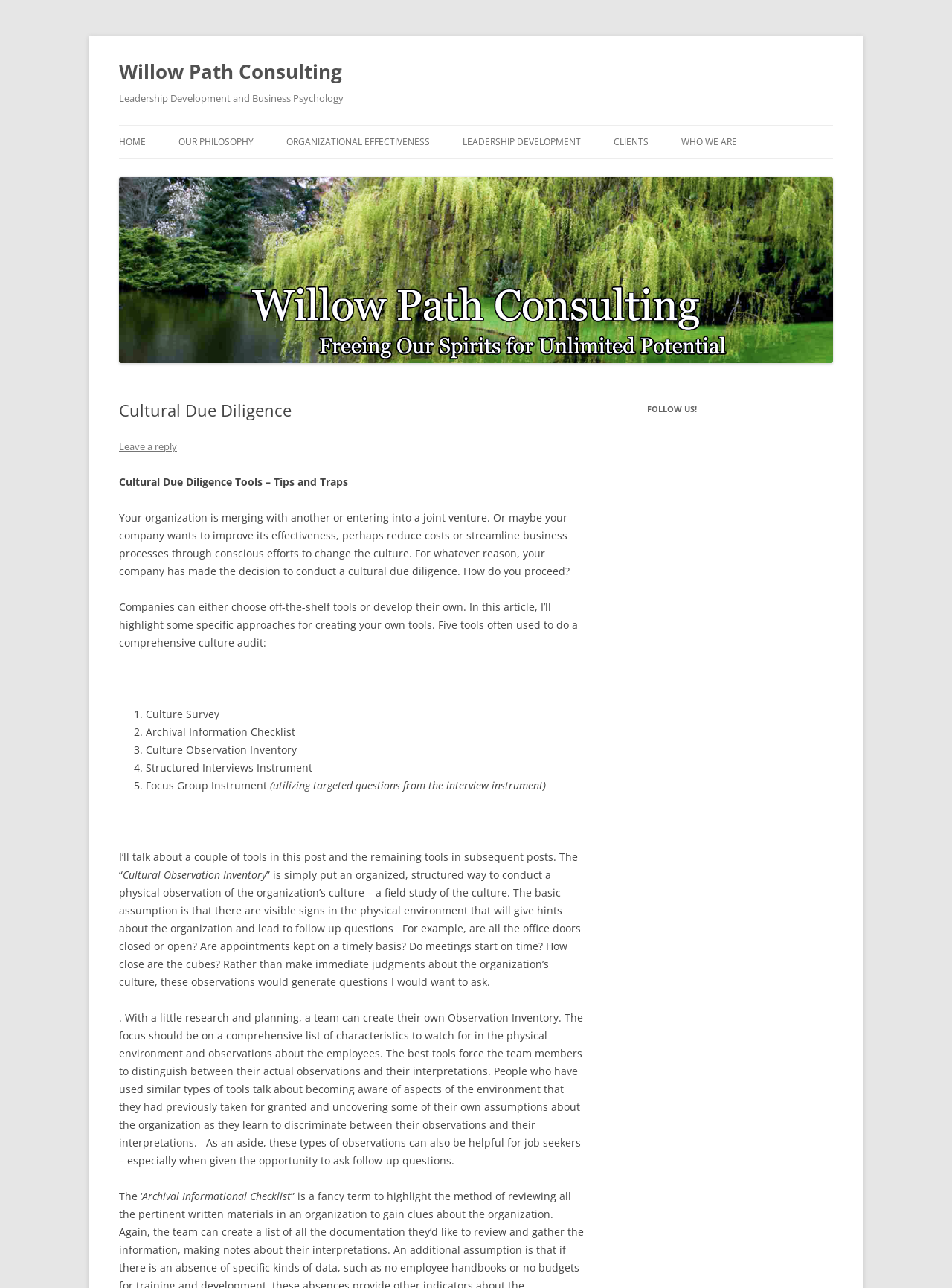Articulate a detailed summary of the webpage's content and design.

The webpage is about Willow Path Consulting, a company that specializes in leadership development and business psychology. At the top of the page, there is a heading with the company name, followed by a link to the company's homepage. Below this, there are several links to different sections of the website, including "Our Philosophy", "Approach", "Organizational Effectiveness", and "Leadership Development".

To the right of these links, there is a section with a heading "Cultural Due Diligence" and a subheading "Tools – Tips and Traps". This section appears to be a blog post or article that discusses the importance of cultural due diligence in organizations. The article provides an overview of the process and highlights five tools that can be used to conduct a comprehensive culture audit.

The article is divided into sections, with headings and subheadings that break up the content. There are also numbered lists and bullet points that make the content easier to read and understand. The text is accompanied by a few images, including a logo for Willow Path Consulting.

At the bottom of the page, there is a section with a heading "FOLLOW US!" and a link to the company's social media profiles. There are also links to other sections of the website, including "Clients" and "Who We Are".

Overall, the webpage is well-organized and easy to navigate, with clear headings and concise text that provides valuable information about Willow Path Consulting and its services.